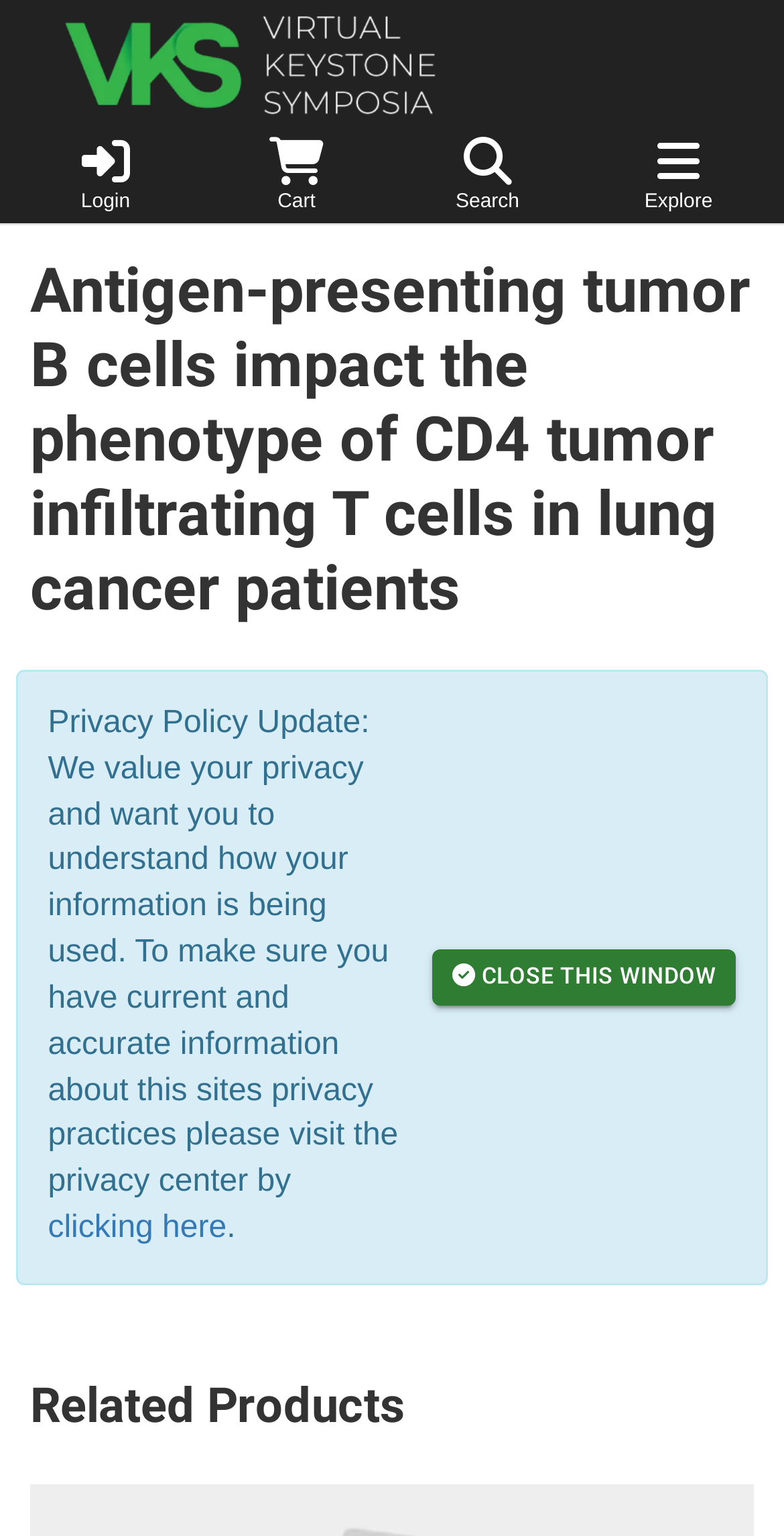Show me the bounding box coordinates of the clickable region to achieve the task as per the instruction: "Close the privacy policy update window".

[0.551, 0.618, 0.939, 0.655]